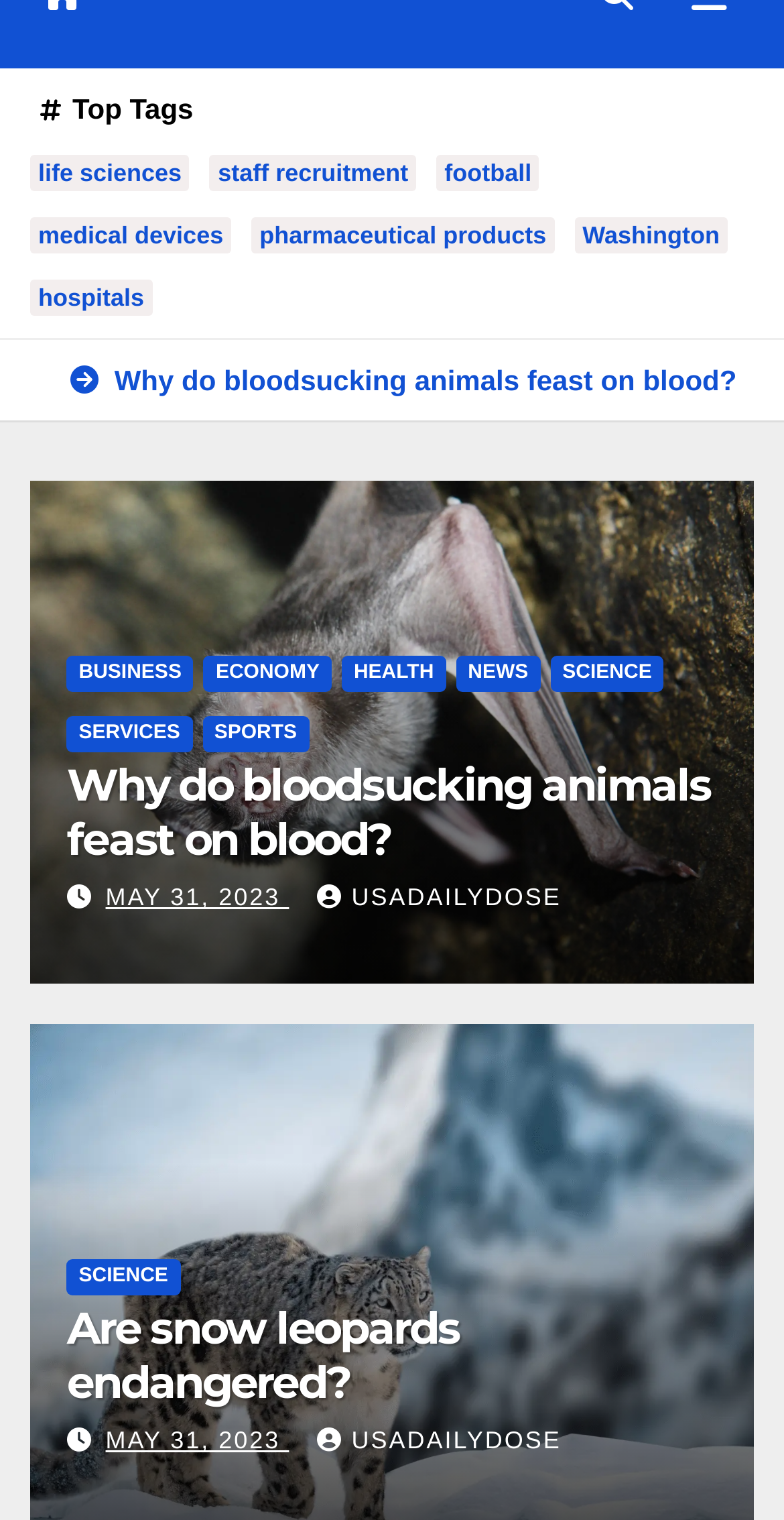Please find the bounding box for the UI element described by: "Services".

[0.085, 0.472, 0.245, 0.495]